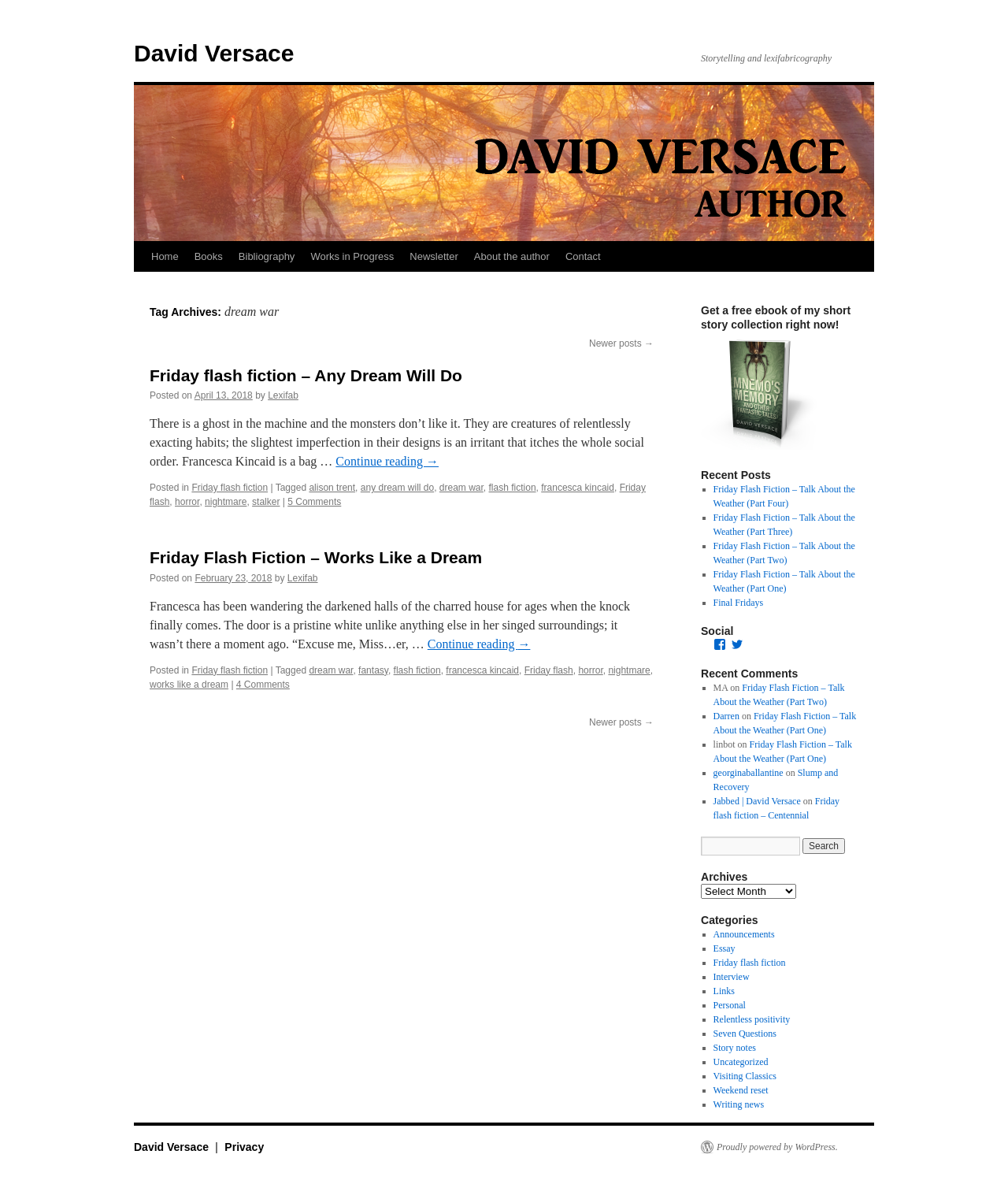Bounding box coordinates must be specified in the format (top-left x, top-left y, bottom-right x, bottom-right y). All values should be floating point numbers between 0 and 1. What are the bounding box coordinates of the UI element described as: Jabbed | David Versace

[0.707, 0.672, 0.794, 0.681]